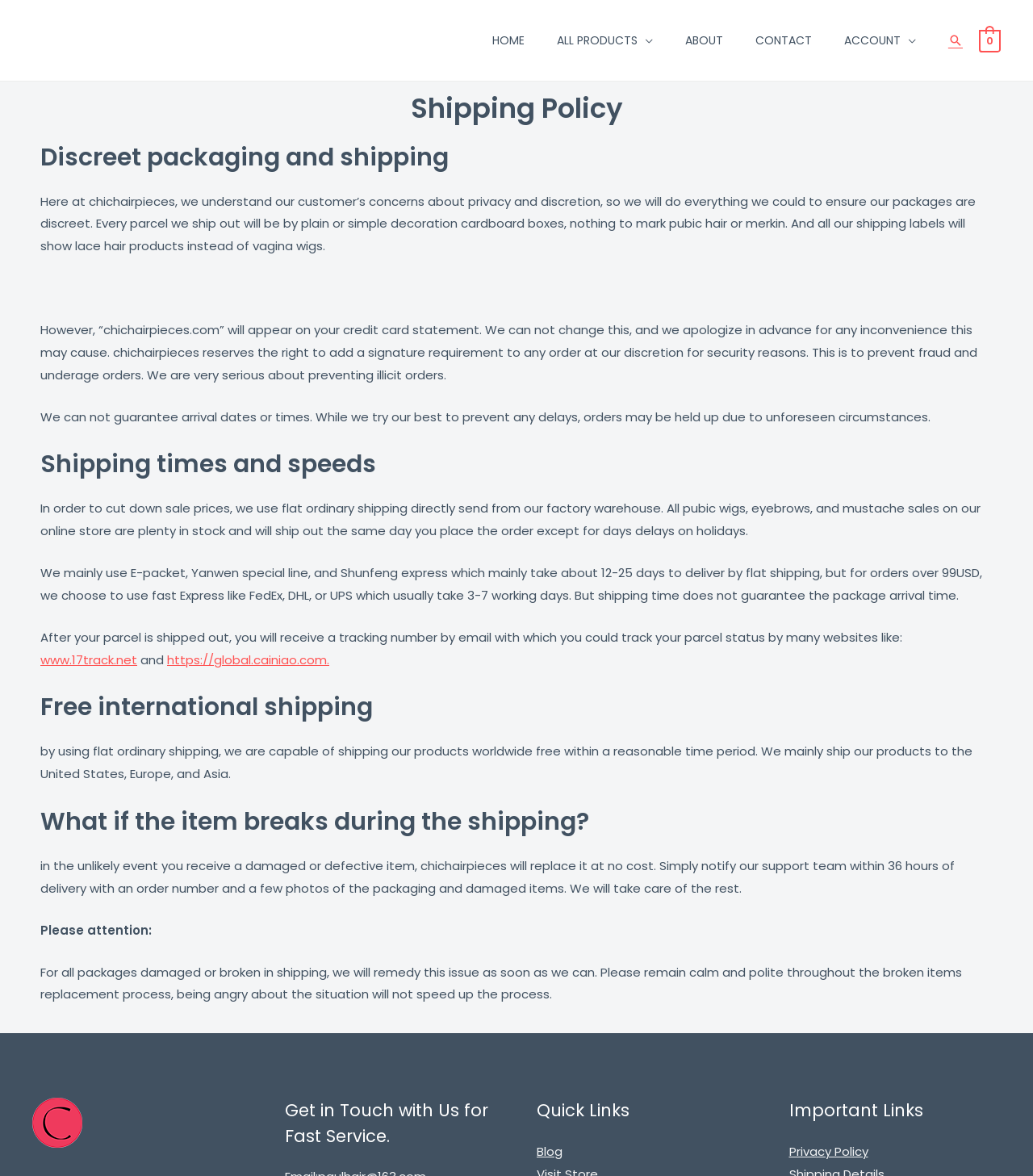Find the bounding box coordinates of the element to click in order to complete this instruction: "Click on HOME". The bounding box coordinates must be four float numbers between 0 and 1, denoted as [left, top, right, bottom].

[0.461, 0.01, 0.523, 0.058]